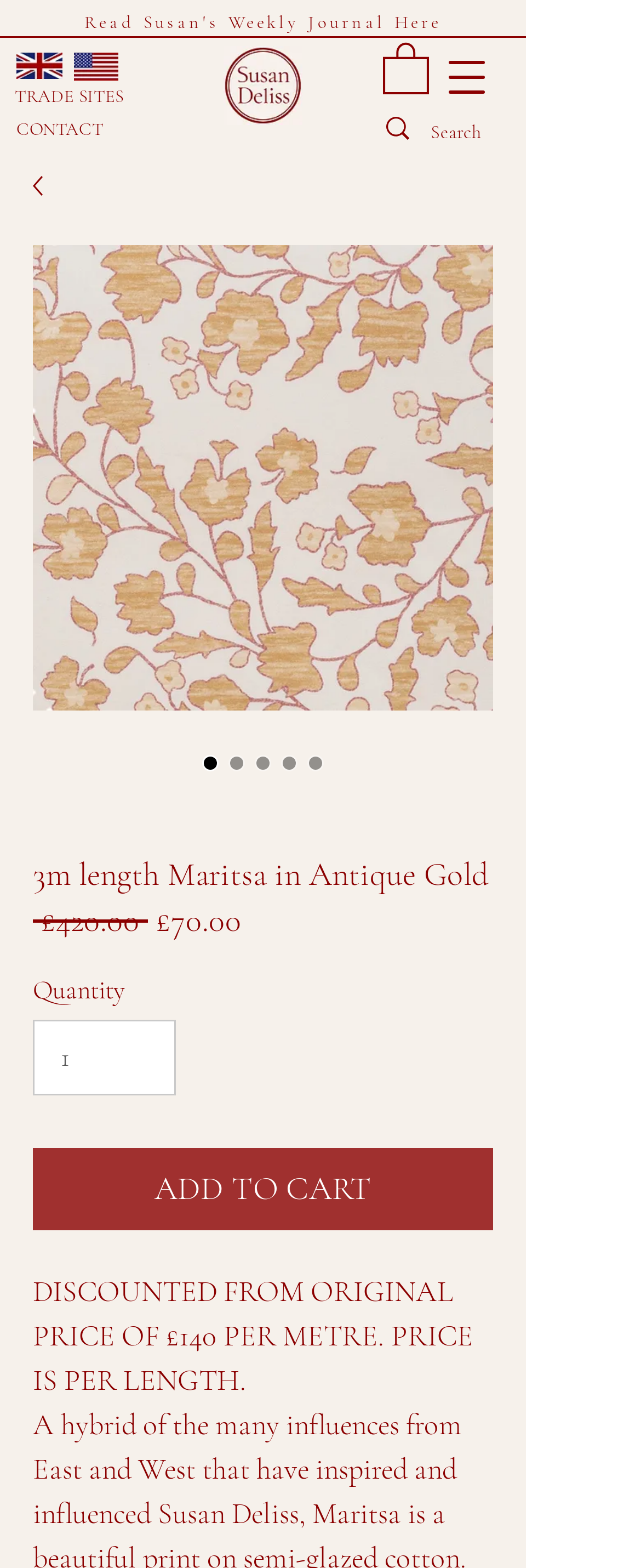Please find the main title text of this webpage.

Read Susan's Weekly Journal Here